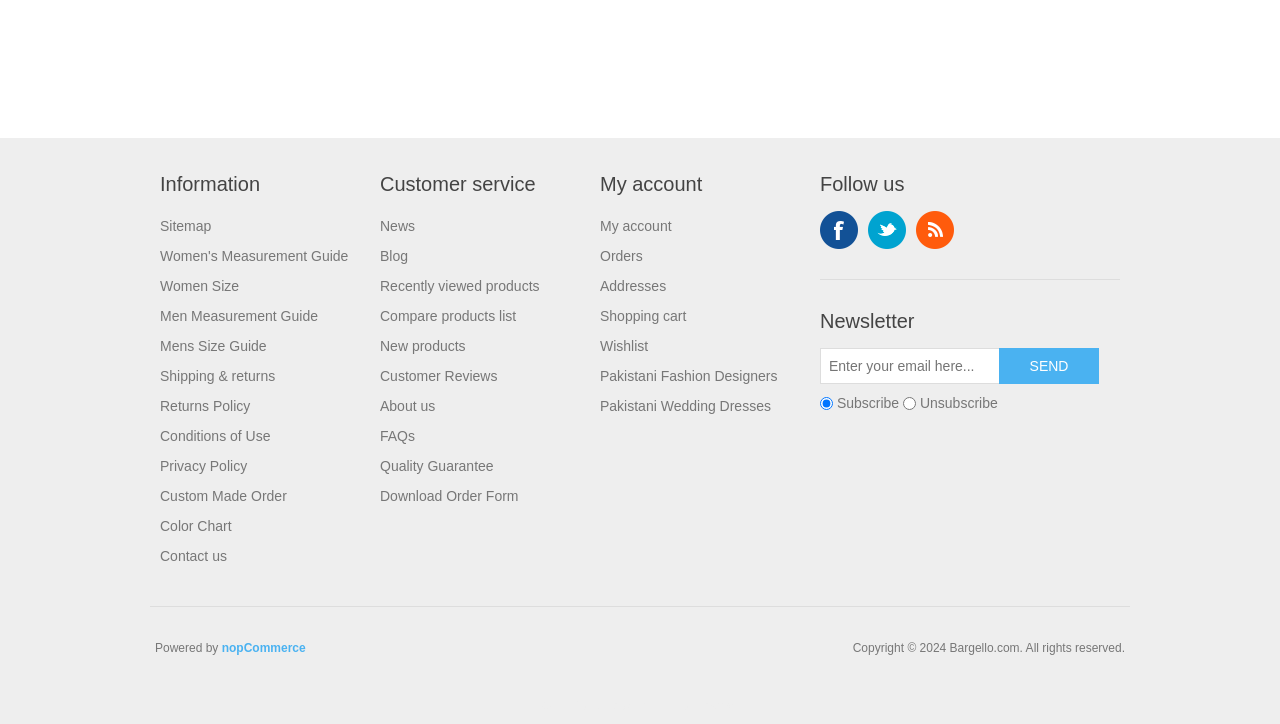Specify the bounding box coordinates of the element's region that should be clicked to achieve the following instruction: "Go to sitemap". The bounding box coordinates consist of four float numbers between 0 and 1, in the format [left, top, right, bottom].

[0.125, 0.301, 0.165, 0.324]